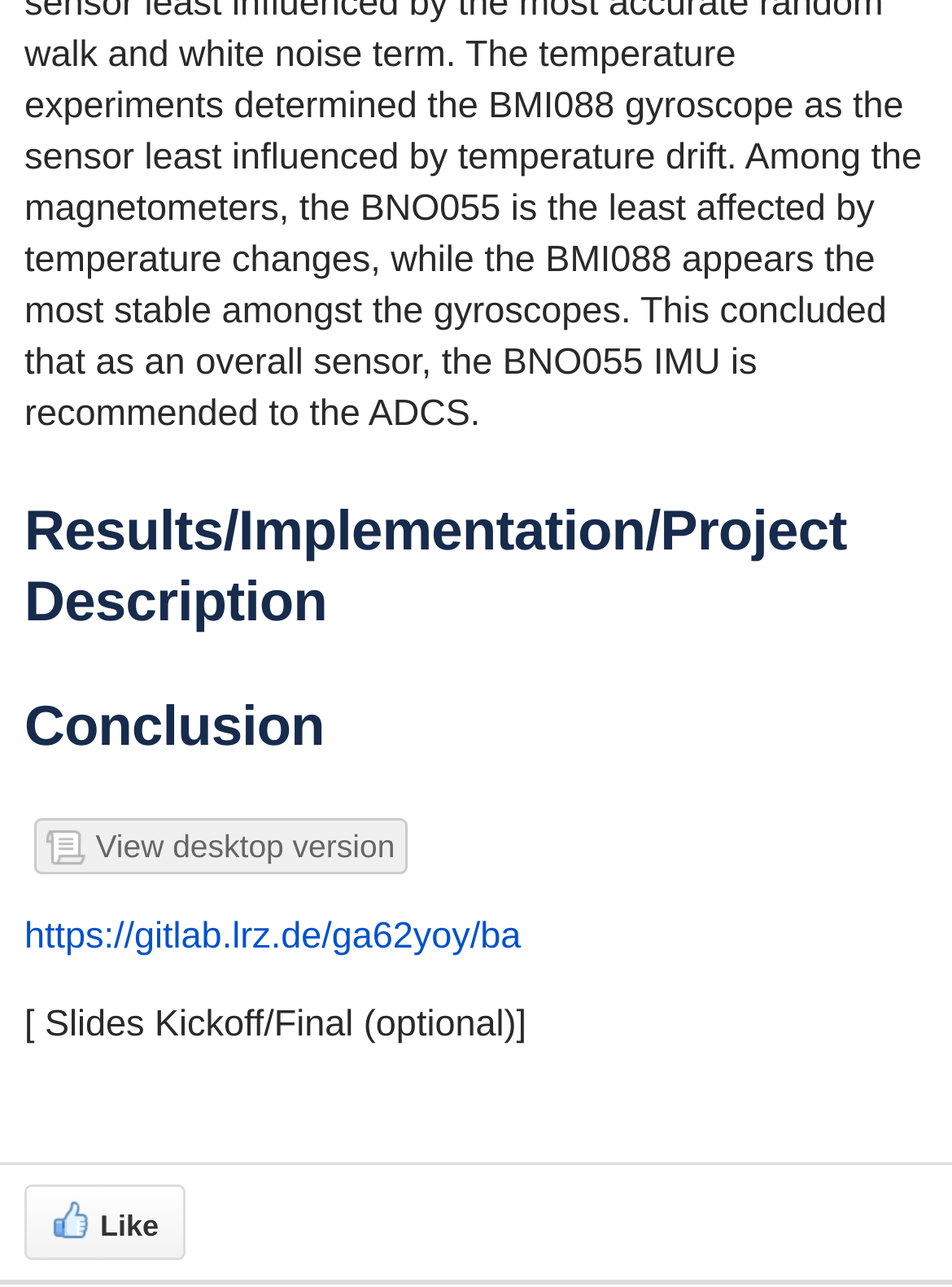Bounding box coordinates are to be given in the format (top-left x, top-left y, bottom-right x, bottom-right y). All values must be floating point numbers between 0 and 1. Provide the bounding box coordinate for the UI element described as: Like

[0.026, 0.92, 0.195, 0.979]